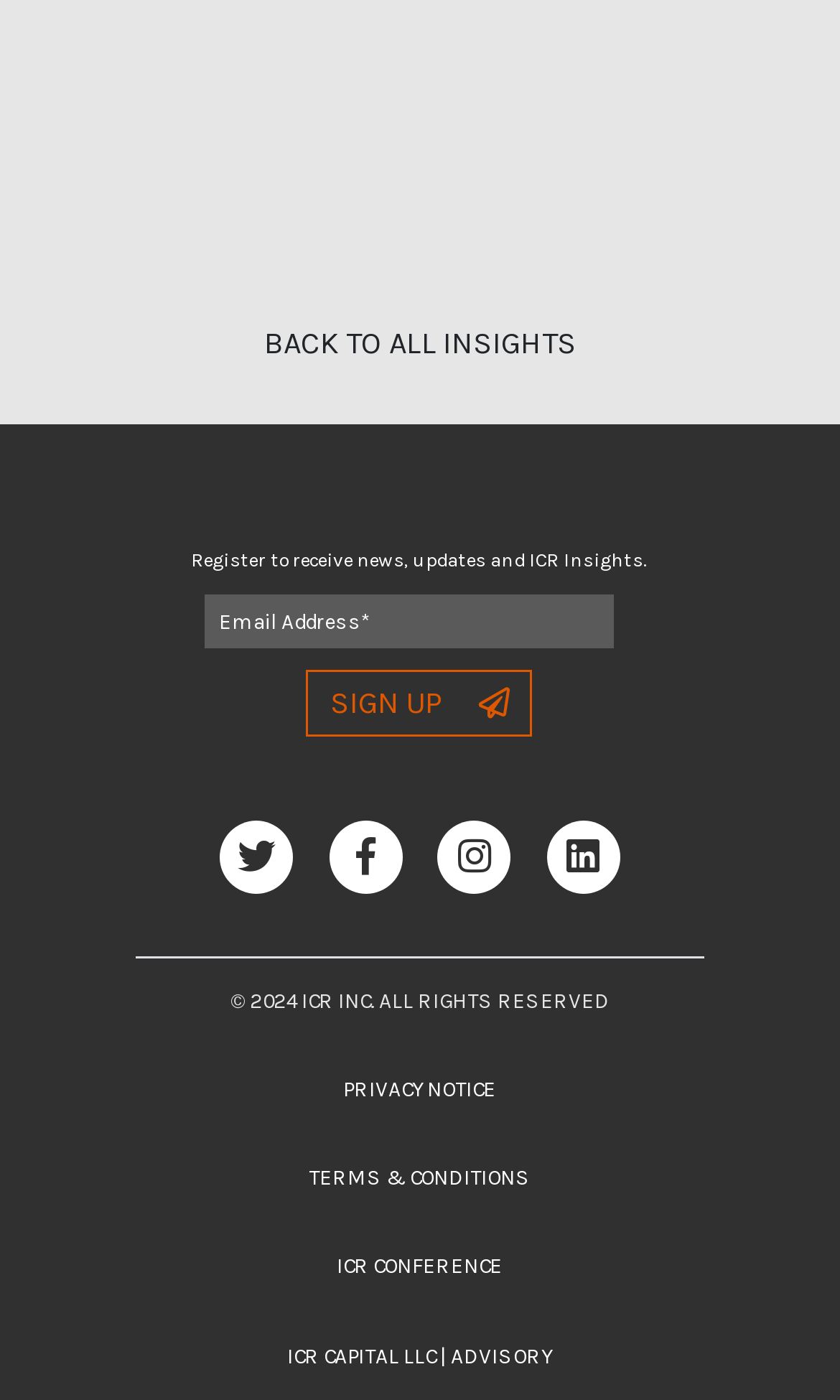Can you look at the image and give a comprehensive answer to the question:
What is the text on the 'SIGN UP' button?

The button is labeled as 'SIGN UP' and has an arrow icon, indicating that it is used to submit the registration or subscription form.